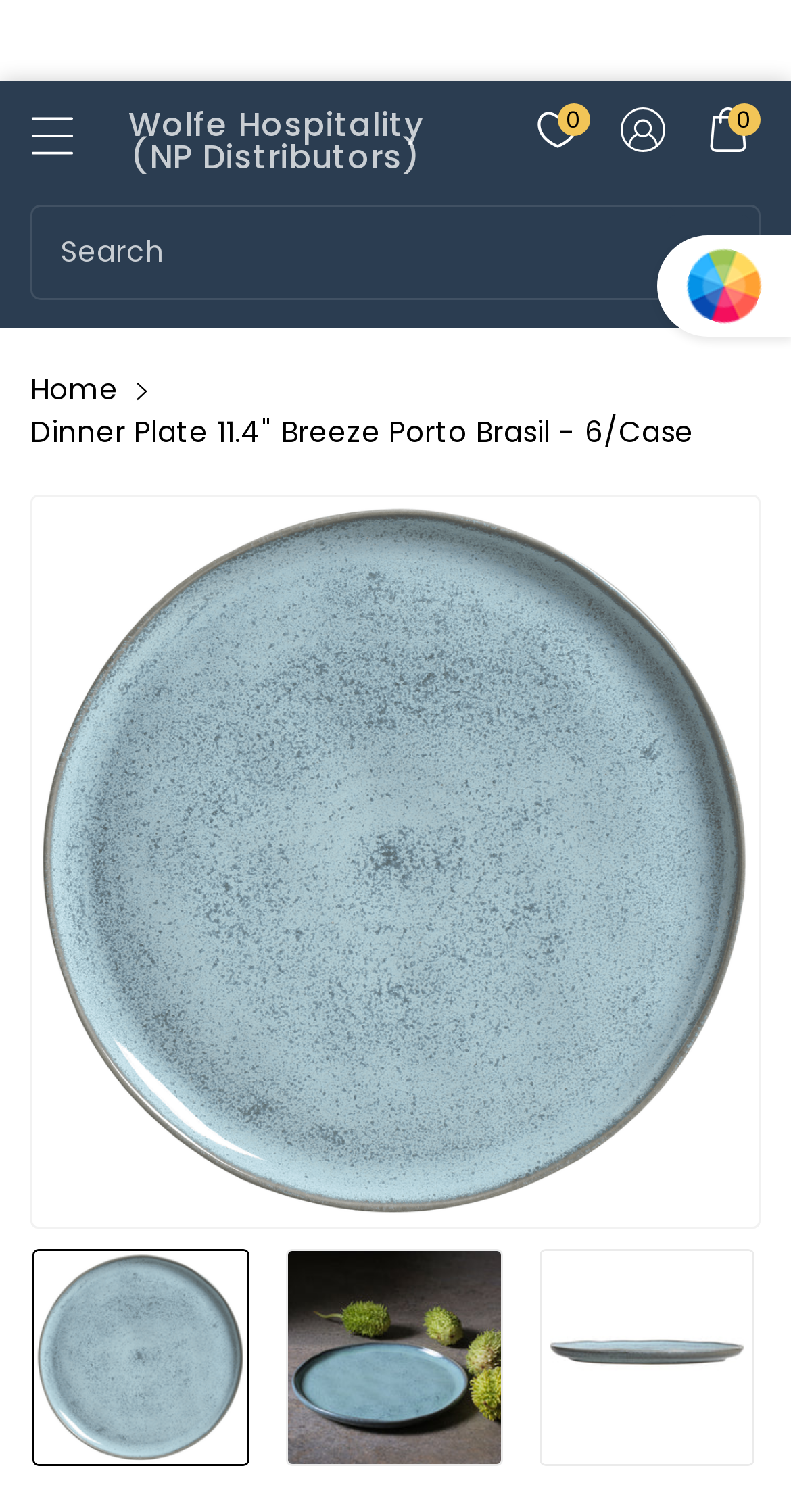Using the provided description: "parent_node: Search aria-label="Search"", find the bounding box coordinates of the corresponding UI element. The output should be four float numbers between 0 and 1, in the format [left, top, right, bottom].

[0.844, 0.142, 0.949, 0.196]